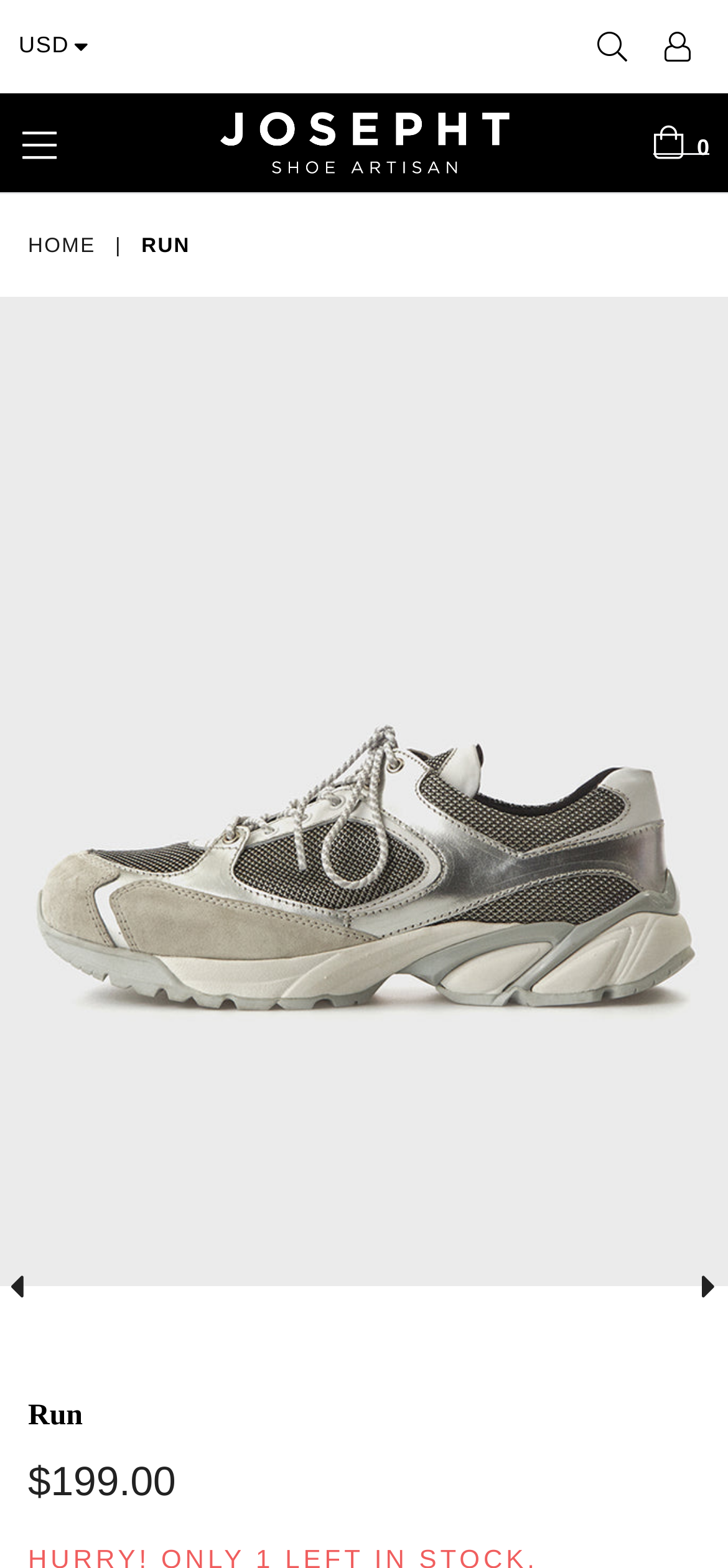Reply to the question with a single word or phrase:
What is the original price of the product?

$199.00